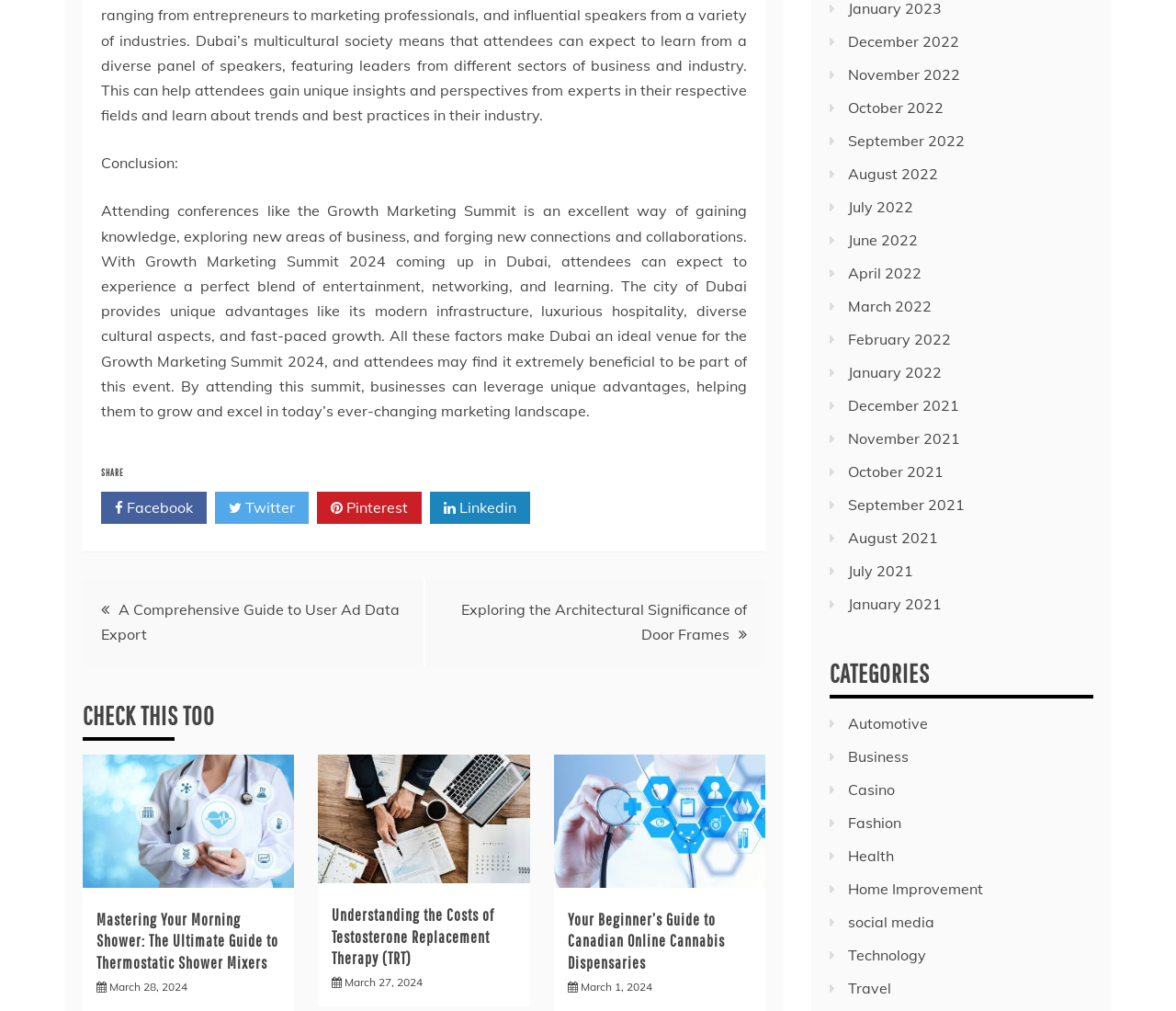What is the text of the 'Conclusion:' section?
Look at the image and answer the question with a single word or phrase.

Attending conferences like the Growth Marketing Summit is an excellent way of gaining knowledge, exploring new areas of business, and forging new connections and collaborations.